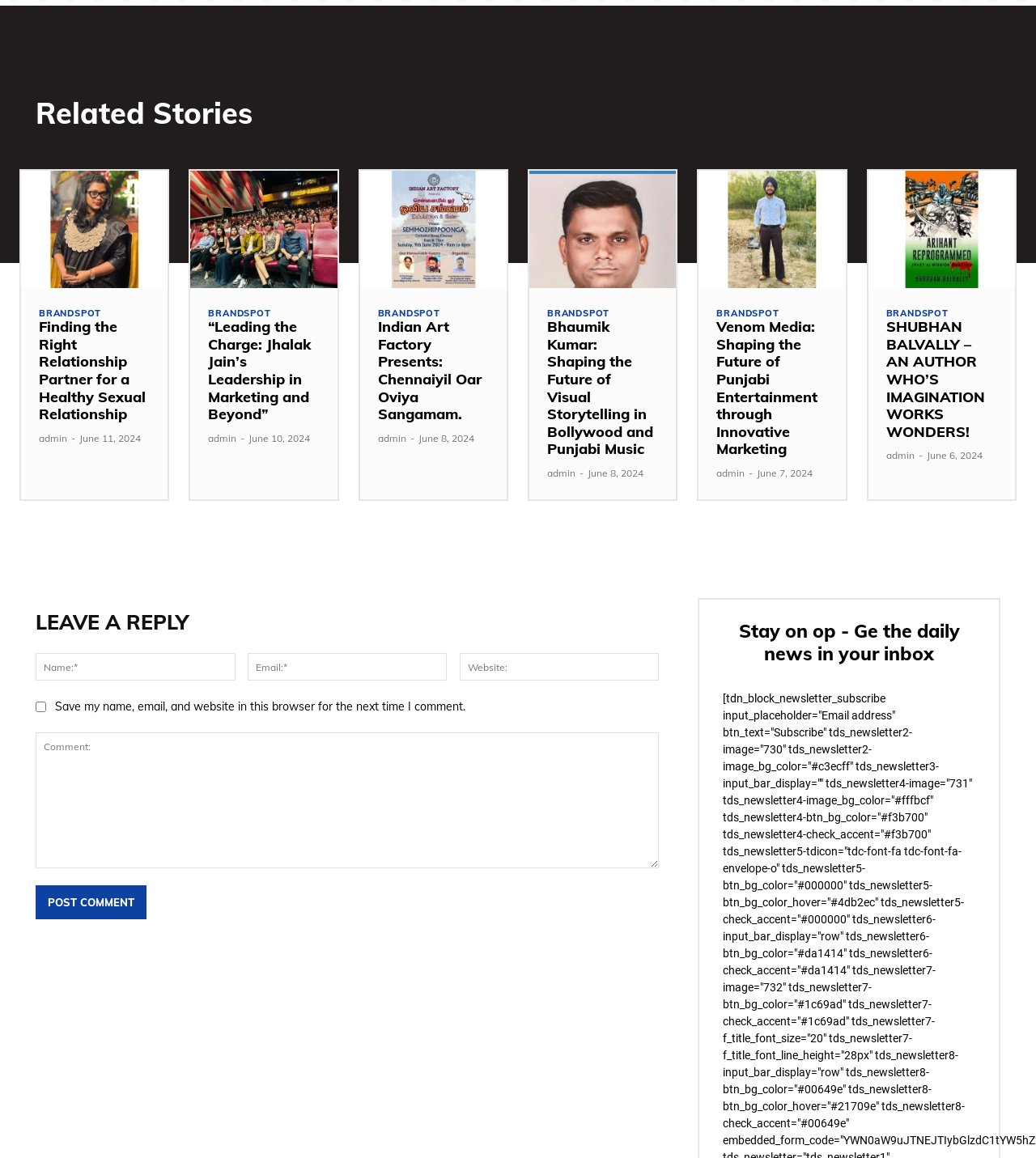Provide the bounding box coordinates of the HTML element this sentence describes: "Brandspot". The bounding box coordinates consist of four float numbers between 0 and 1, i.e., [left, top, right, bottom].

[0.038, 0.267, 0.098, 0.275]